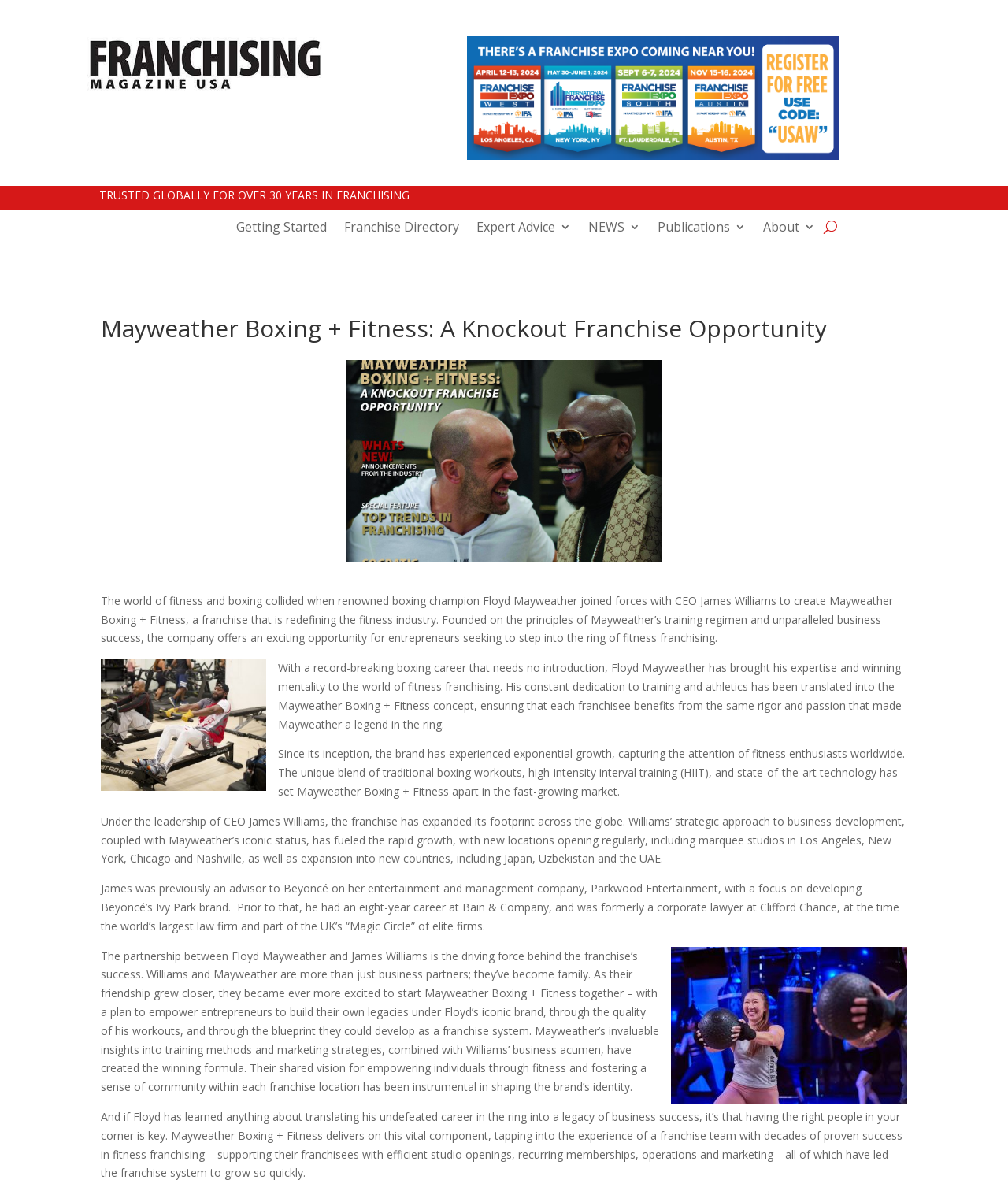What is the name of the brand founded by Floyd Mayweather?
Answer the question with a single word or phrase, referring to the image.

Mayweather Boxing + Fitness